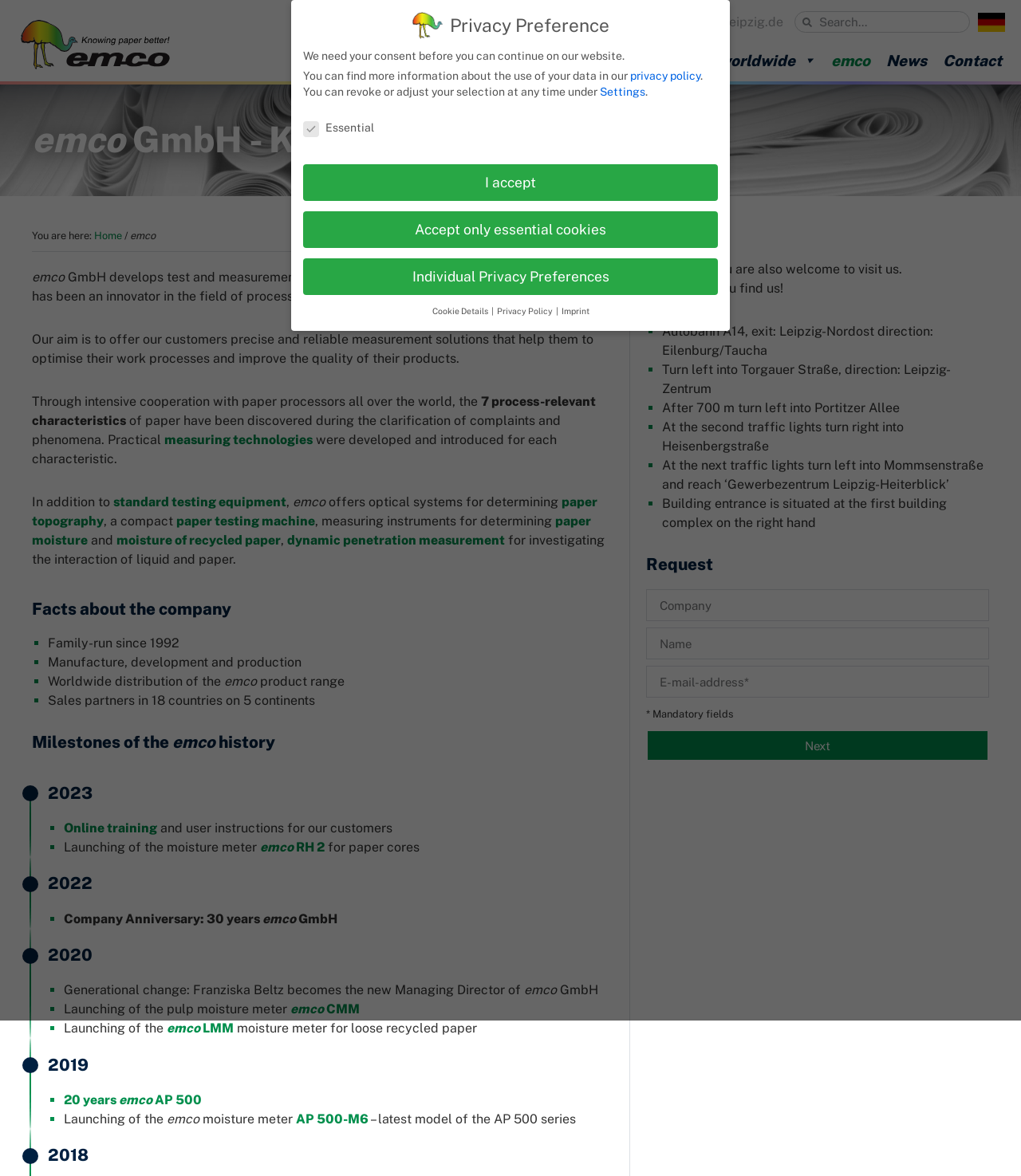Pinpoint the bounding box coordinates of the element that must be clicked to accomplish the following instruction: "Contact emco via phone". The coordinates should be in the format of four float numbers between 0 and 1, i.e., [left, top, right, bottom].

[0.469, 0.011, 0.594, 0.027]